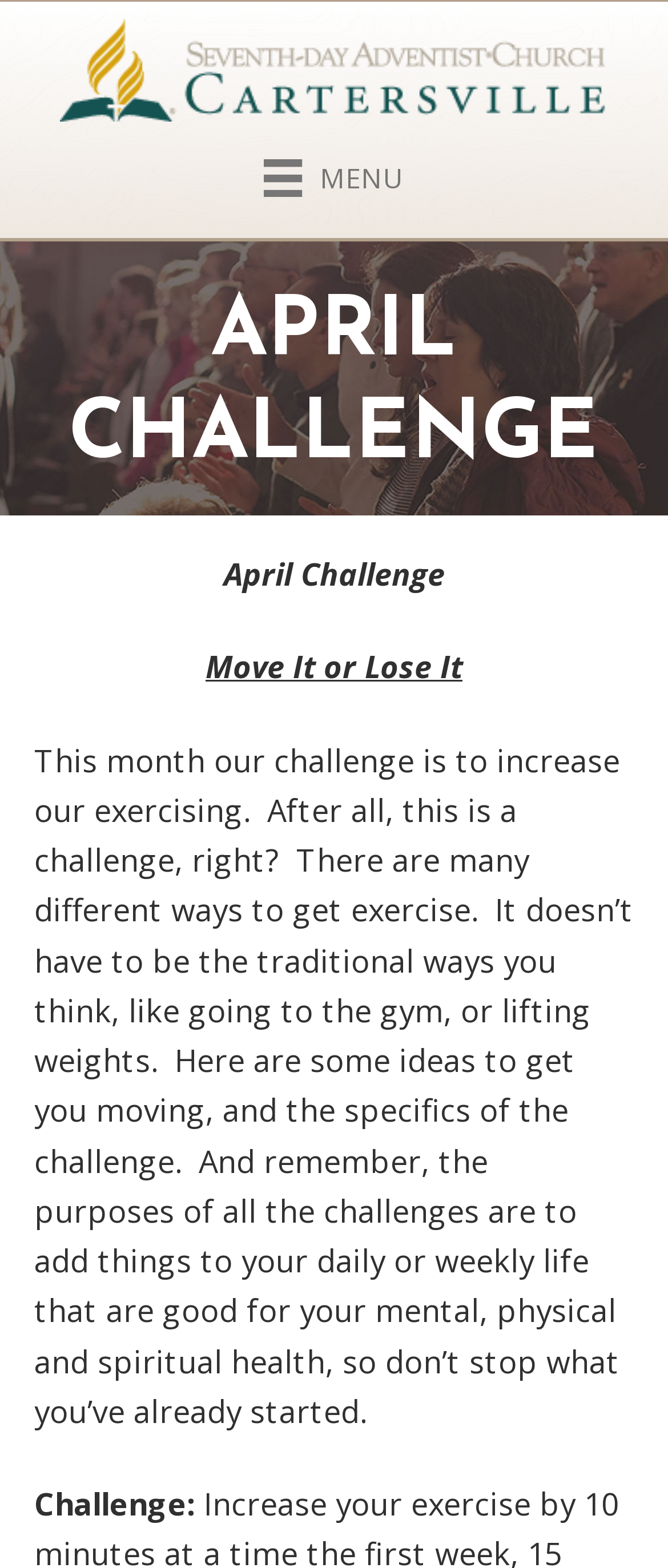Analyze and describe the webpage in a detailed narrative.

The webpage is about the April Challenge at Cartersville SDA Church. At the top of the page, there is a large image spanning the entire width, followed by a logo image and a "Menu" button, which is accompanied by a small icon and the text "MENU". 

Below the top section, there is a prominent heading "APRIL CHALLENGE" that takes up most of the page width. Underneath the heading, there is a subheading "Move It or Lose It" and a paragraph of text that explains the challenge, which is to increase exercising. The text provides ideas for getting exercise and reminds readers that the purpose of the challenge is to add healthy habits to their daily or weekly life. 

Further down, there is a section labeled "Challenge:" which appears to be a title or a header for the specific details of the challenge.